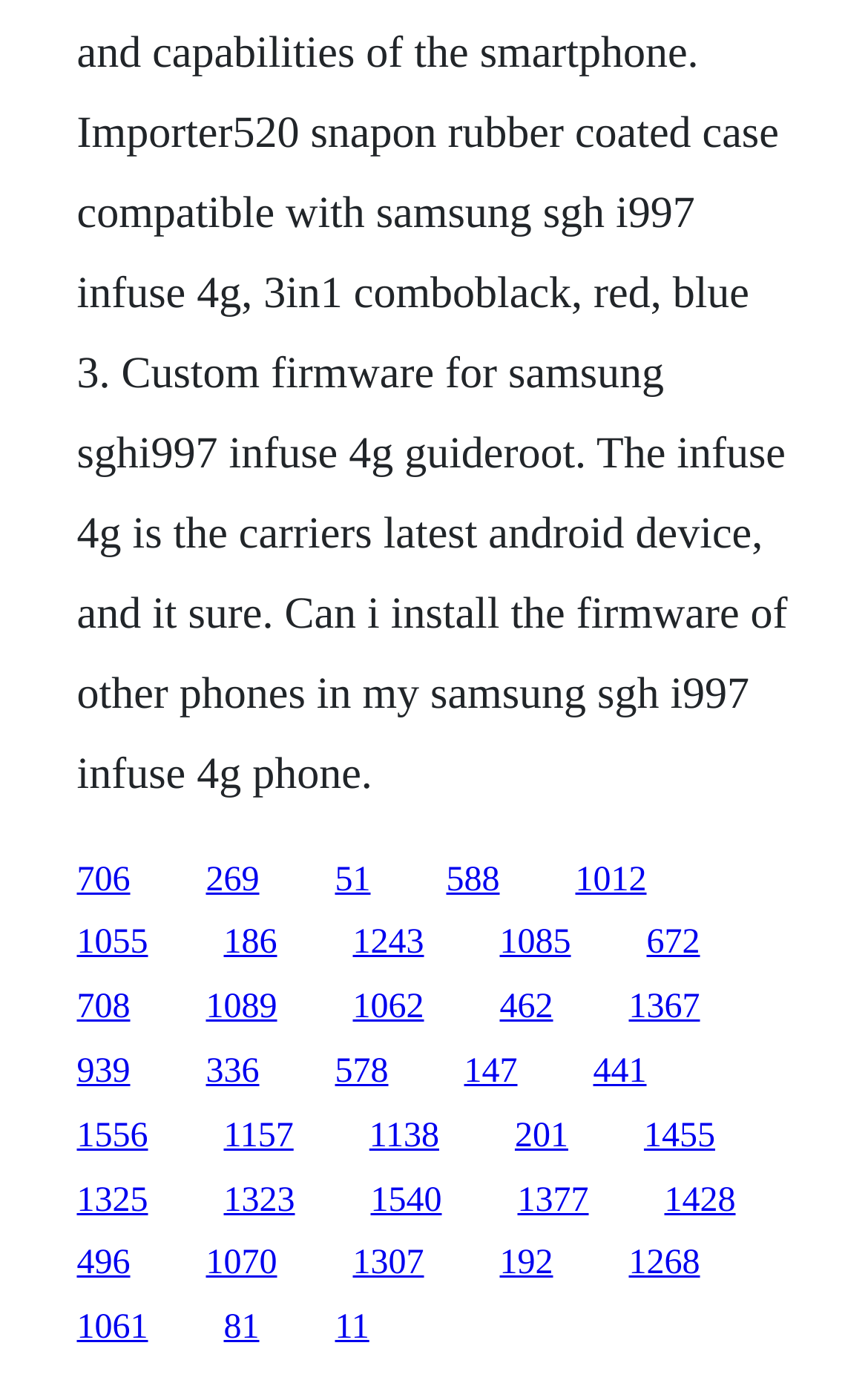Utilize the details in the image to thoroughly answer the following question: What is the vertical position of the link '706' relative to the link '269'?

I compared the y1 and y2 coordinates of the link '706' and the link '269' and found that the y1 and y2 values of '706' are smaller than those of '269', indicating that '706' is above '269' vertically.